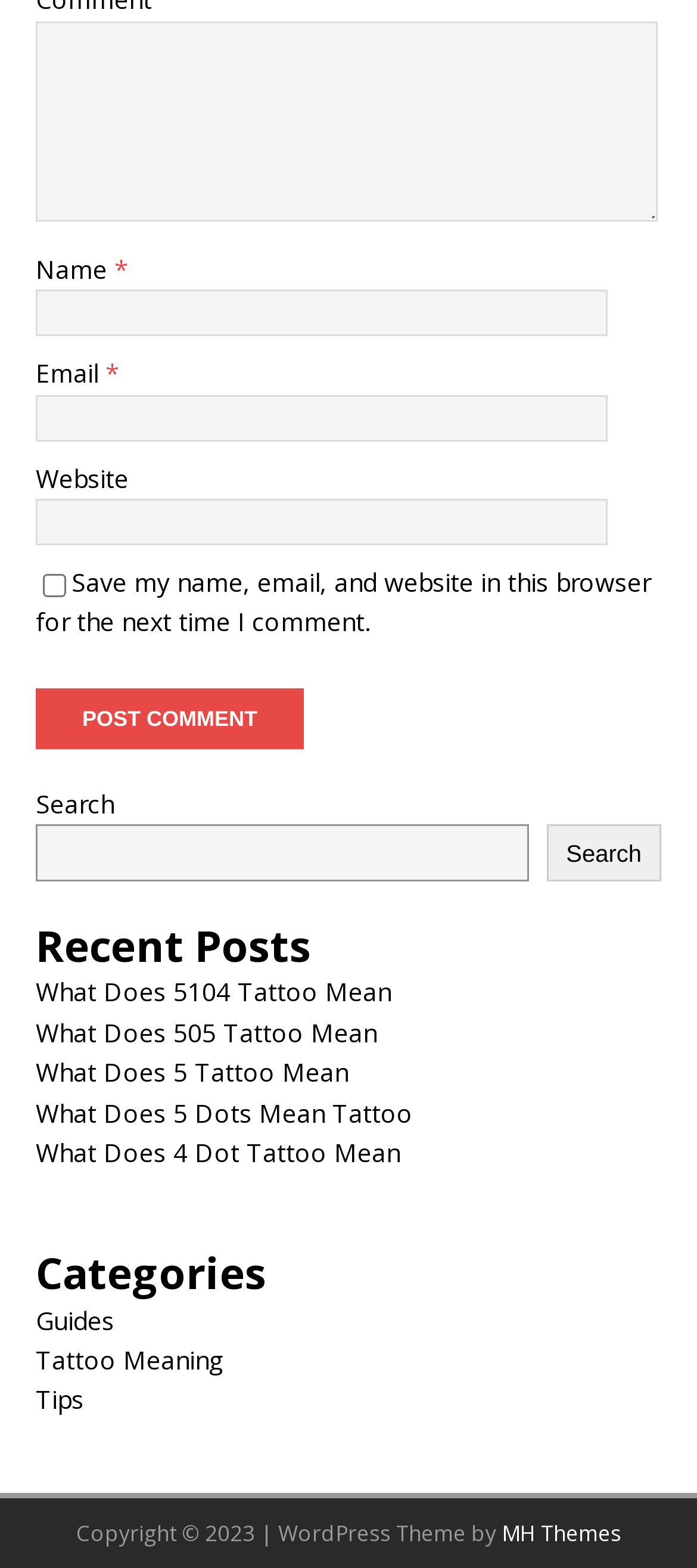How many textboxes are required on the comment form?
Please provide a comprehensive answer based on the contents of the image.

The comment form includes three required textboxes: 'Comment', 'Name', and 'Email'. These are indicated by the '*' symbol next to each textbox.